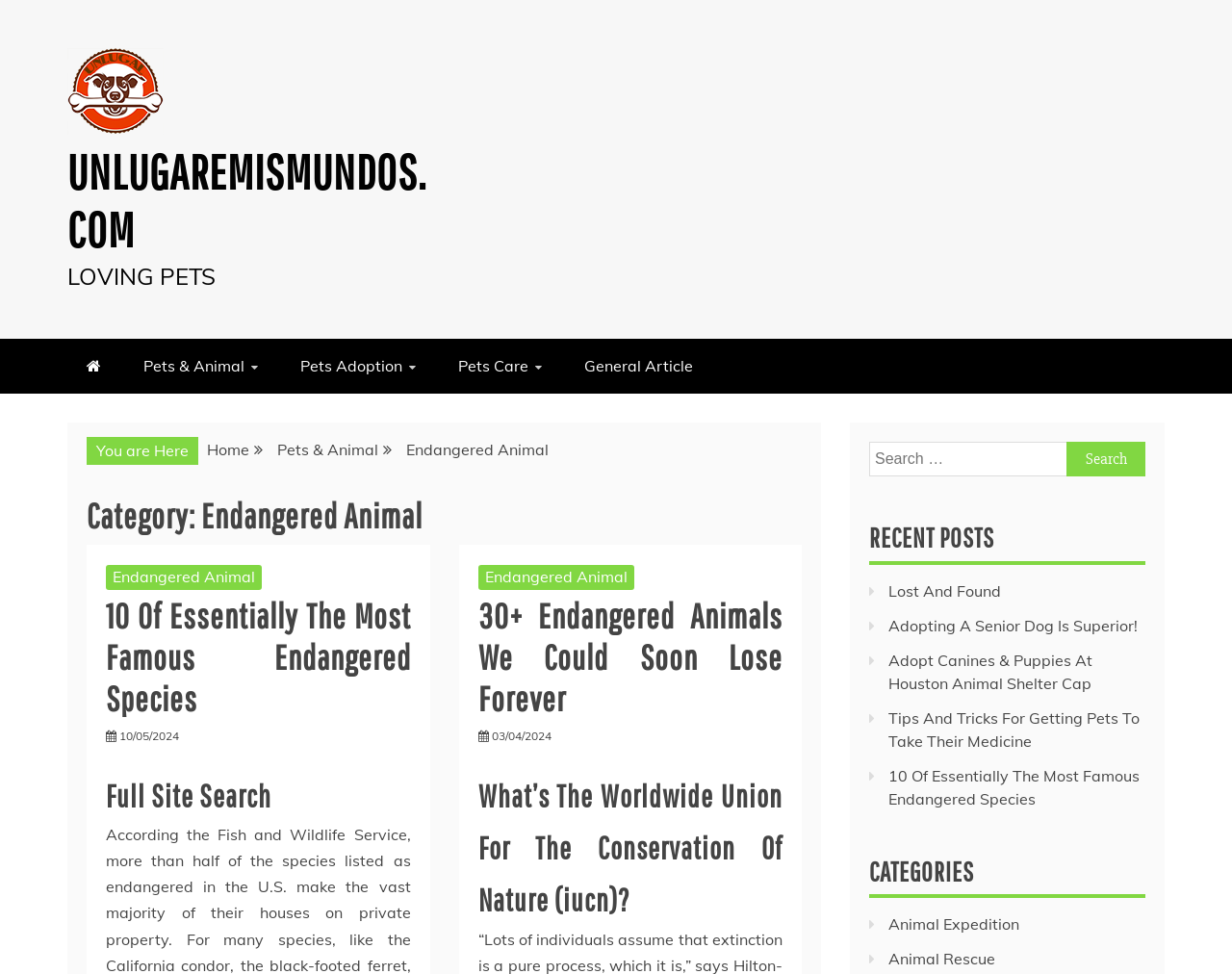Please identify the bounding box coordinates of the area that needs to be clicked to fulfill the following instruction: "Explore pets and animal category."

[0.101, 0.348, 0.225, 0.404]